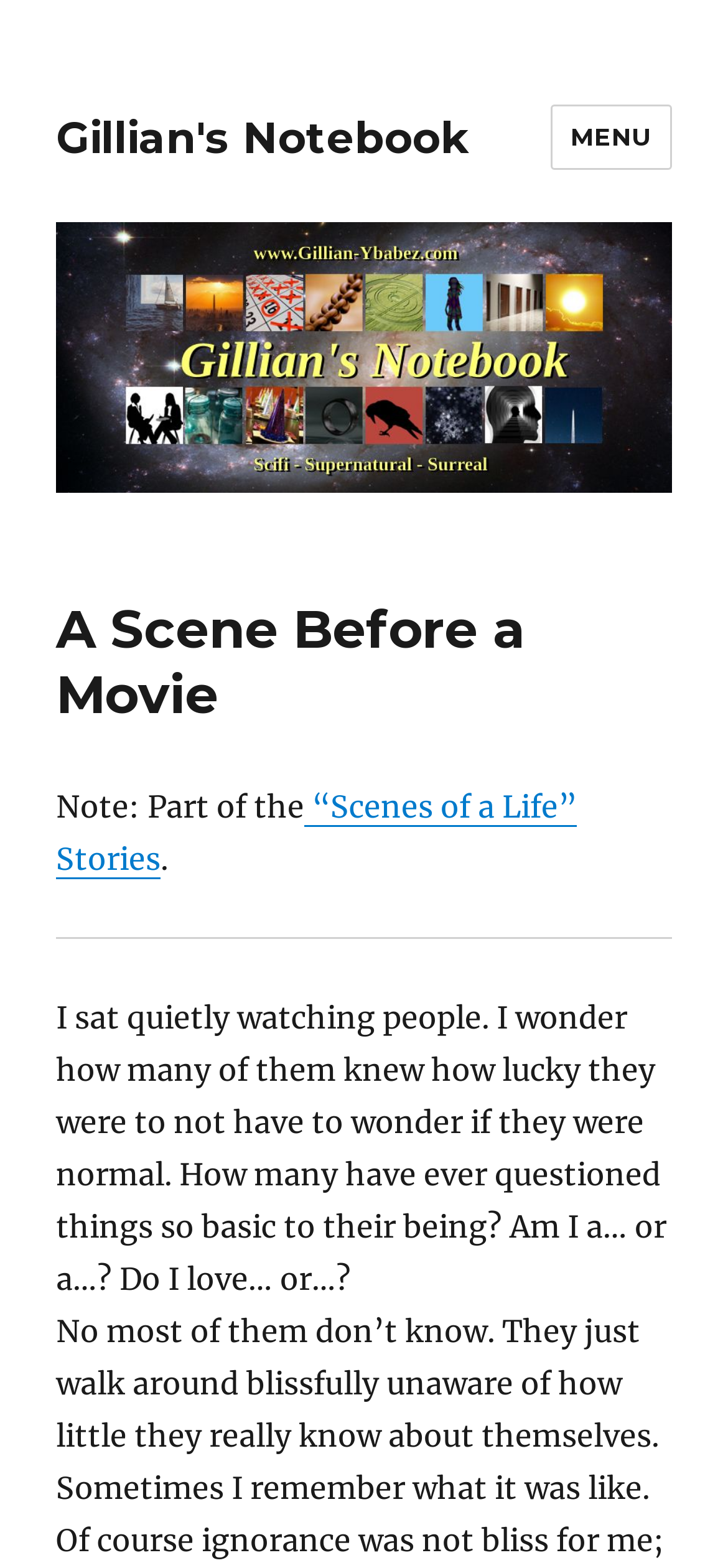What is the tone of the text in the main content area?
Please answer using one word or phrase, based on the screenshot.

Contemplative